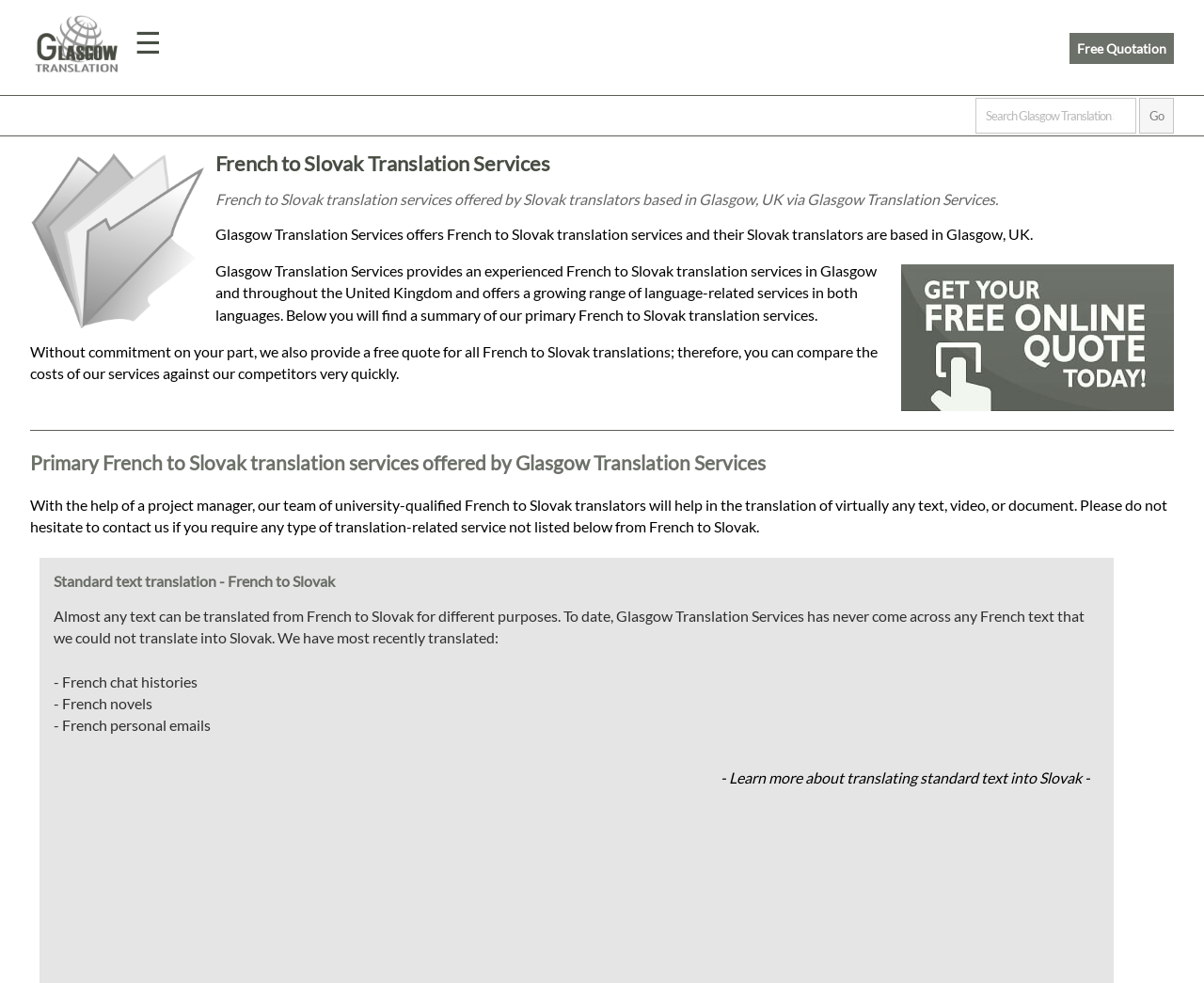Please determine the bounding box coordinates of the section I need to click to accomplish this instruction: "Contact Glasgow Translation Services".

[0.034, 0.529, 0.146, 0.595]